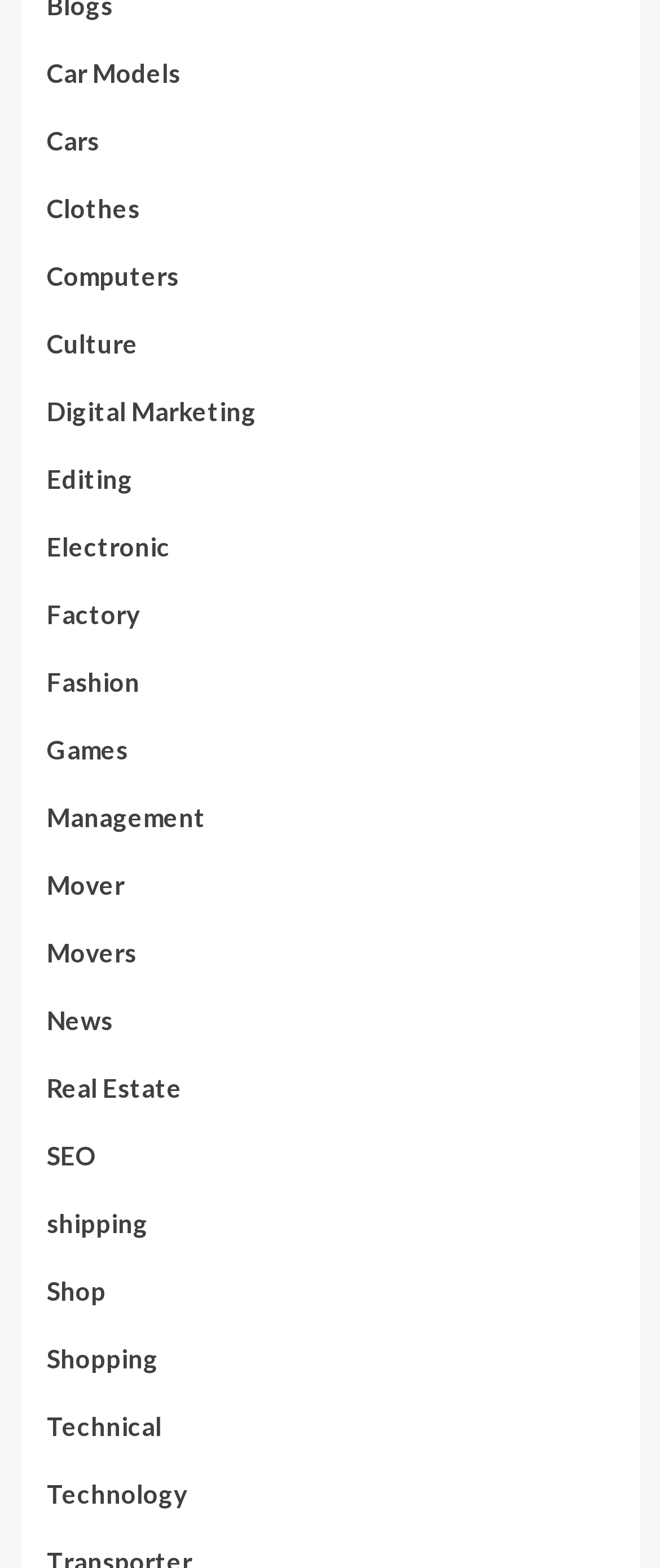Find the UI element described as: "Car Models" and predict its bounding box coordinates. Ensure the coordinates are four float numbers between 0 and 1, [left, top, right, bottom].

[0.071, 0.033, 0.273, 0.076]